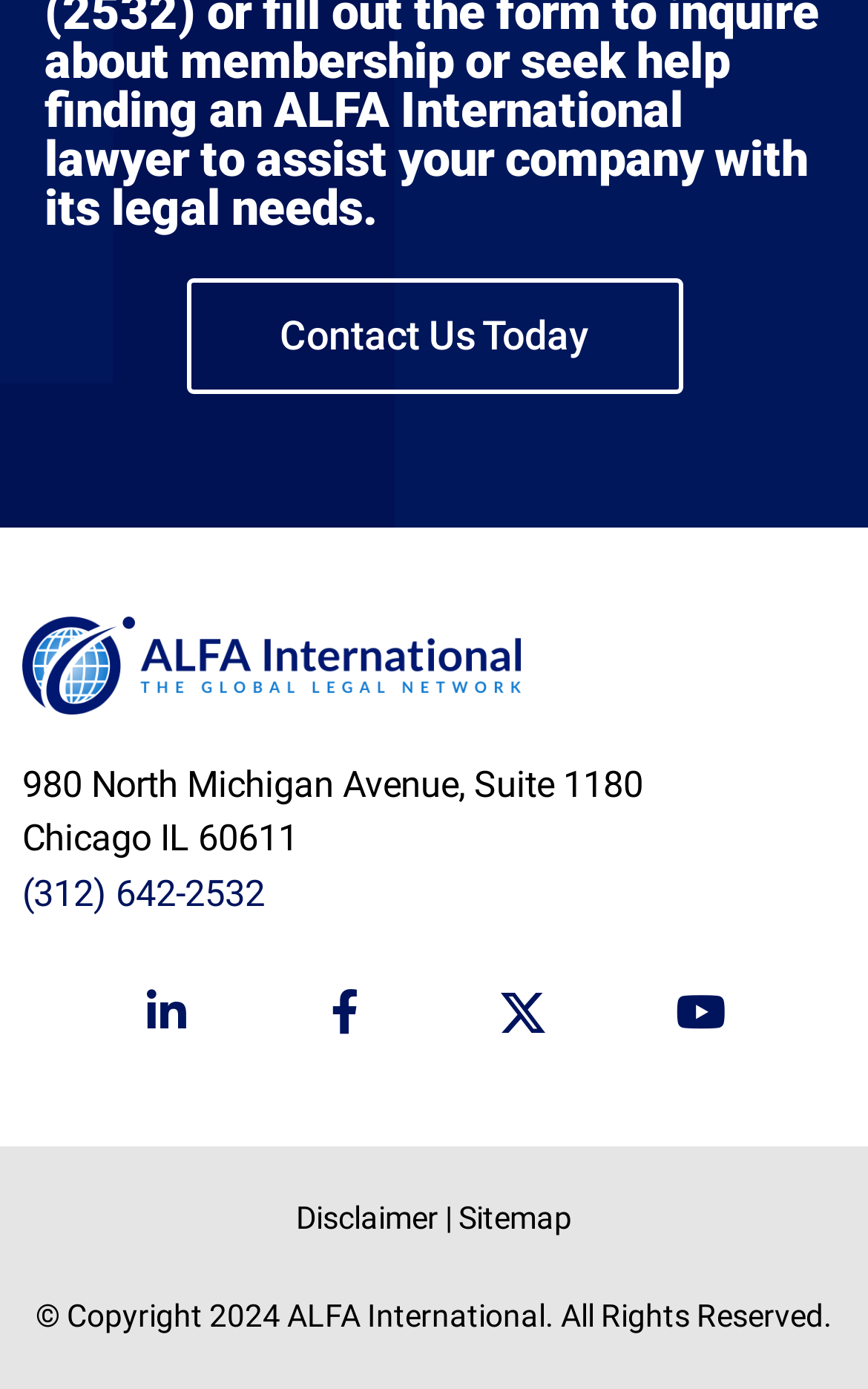What is the address of ALFA International?
Refer to the image and offer an in-depth and detailed answer to the question.

I found the address by looking at the StaticText element with the content '980 North Michigan Avenue, Suite 1180' which is a child of the contentinfo element.